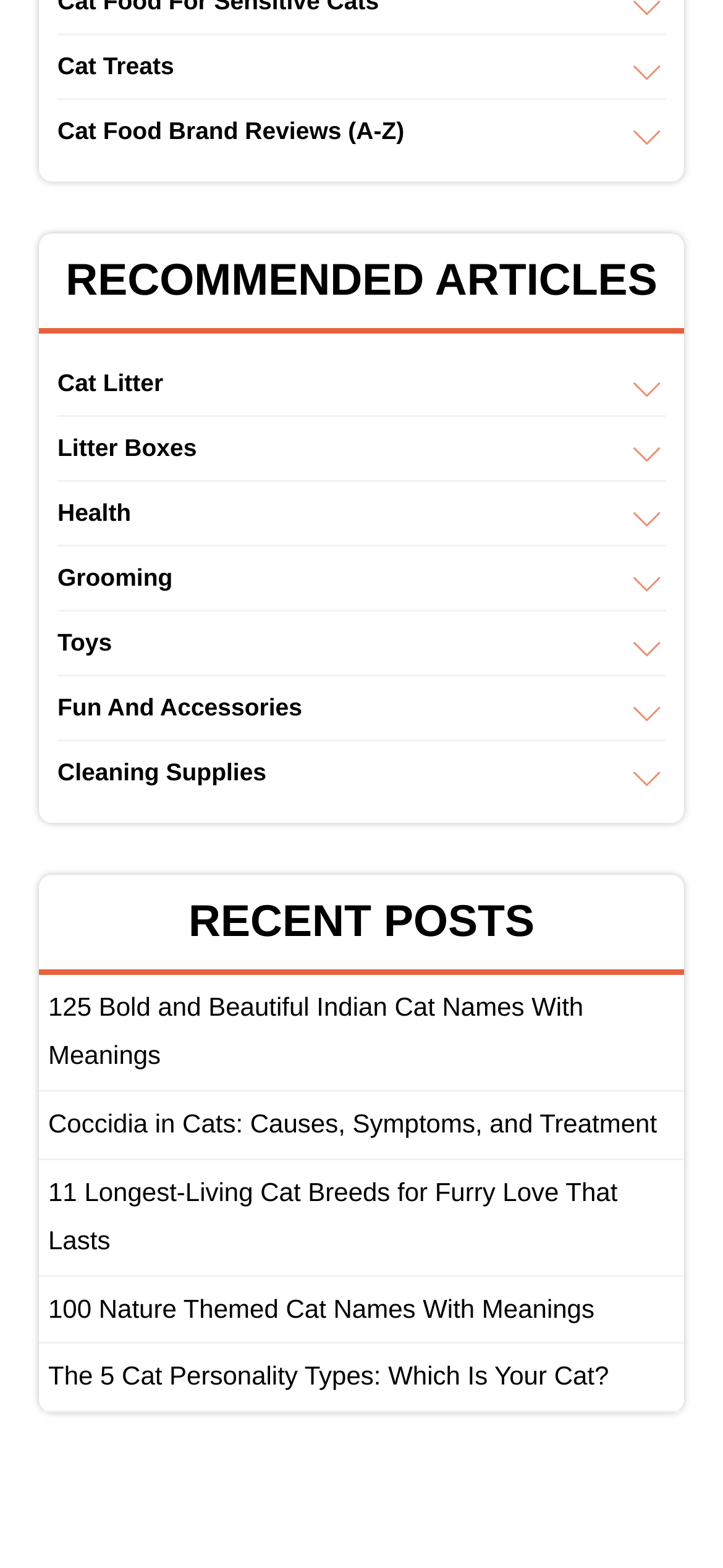Specify the bounding box coordinates for the region that must be clicked to perform the given instruction: "Check November 2023".

None